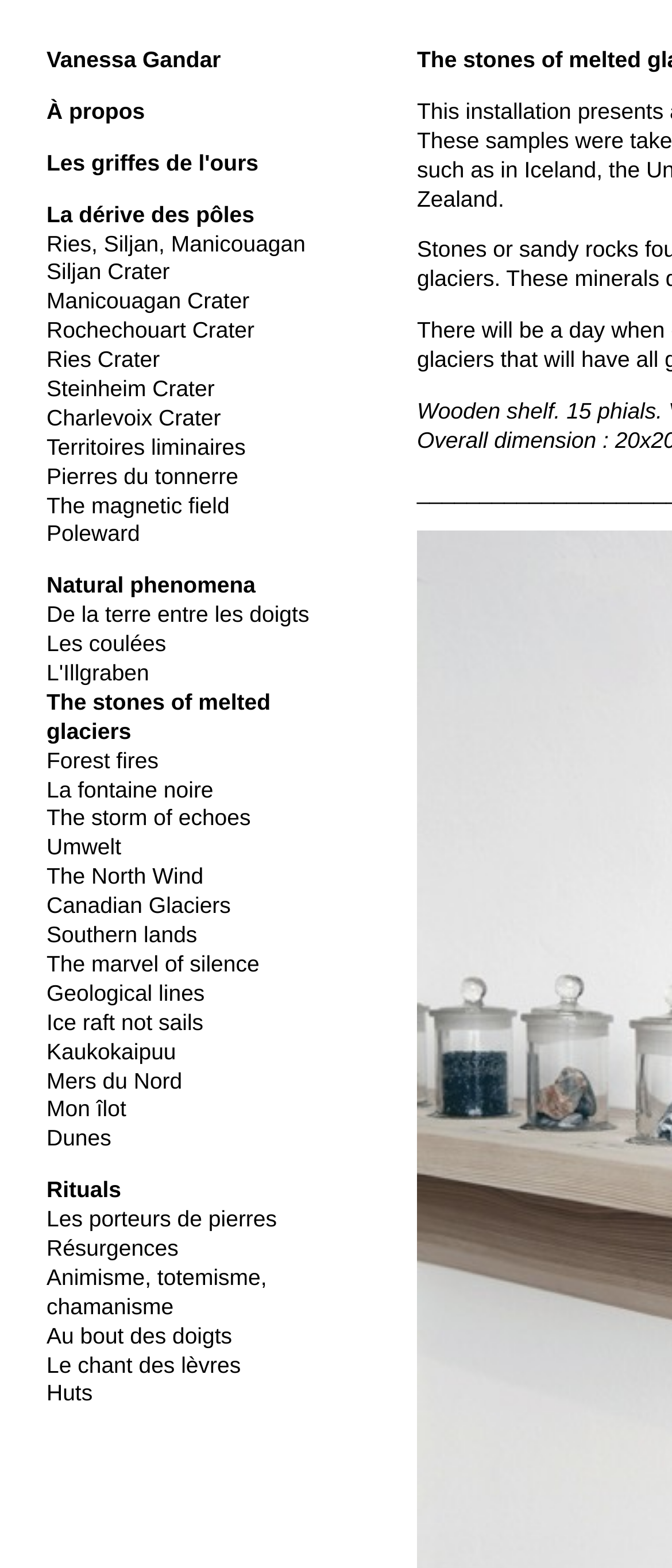How many links are there on the webpage?
Please look at the screenshot and answer in one word or a short phrase.

34